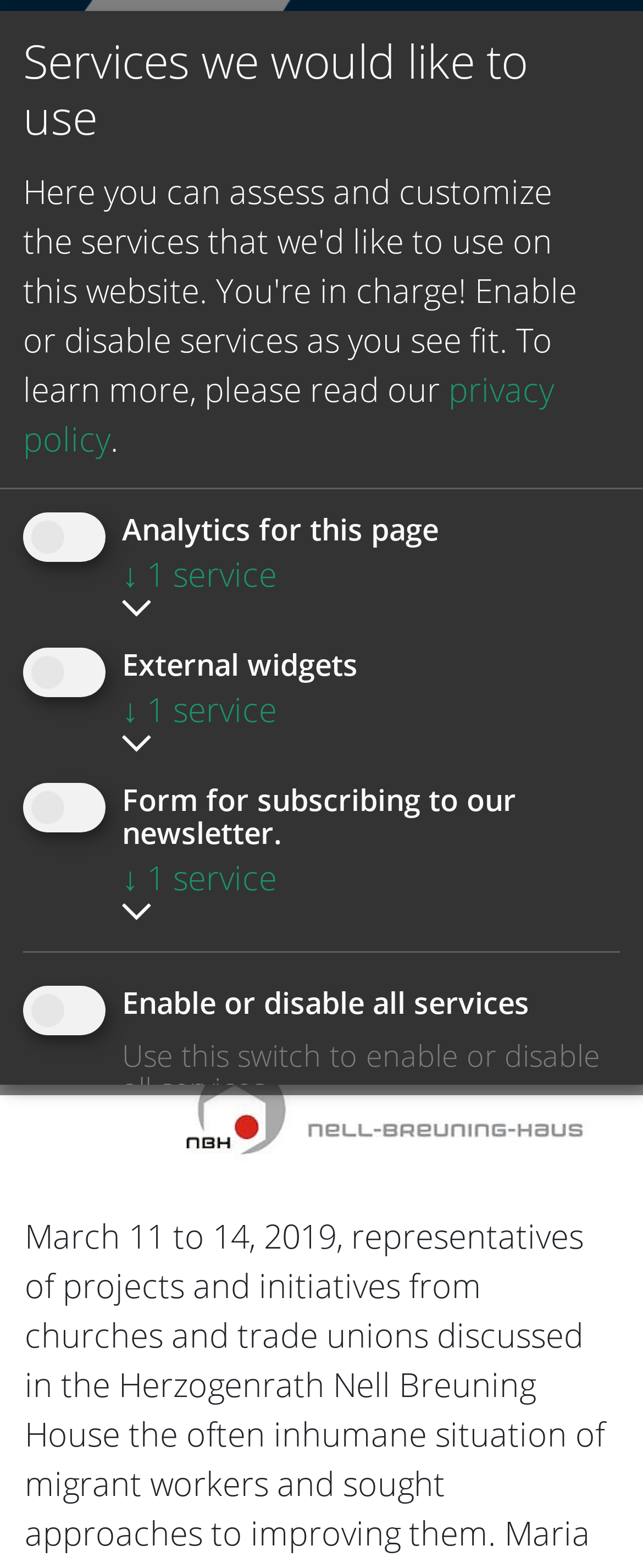How many services are available for selection?
Provide a detailed and well-explained answer to the question.

I counted the number of checkbox elements on the webpage, each representing a service that can be selected. There are three checkbox elements, corresponding to 'Analytics for this page', 'External widgets', and 'Form for subscribing to our newsletter'.